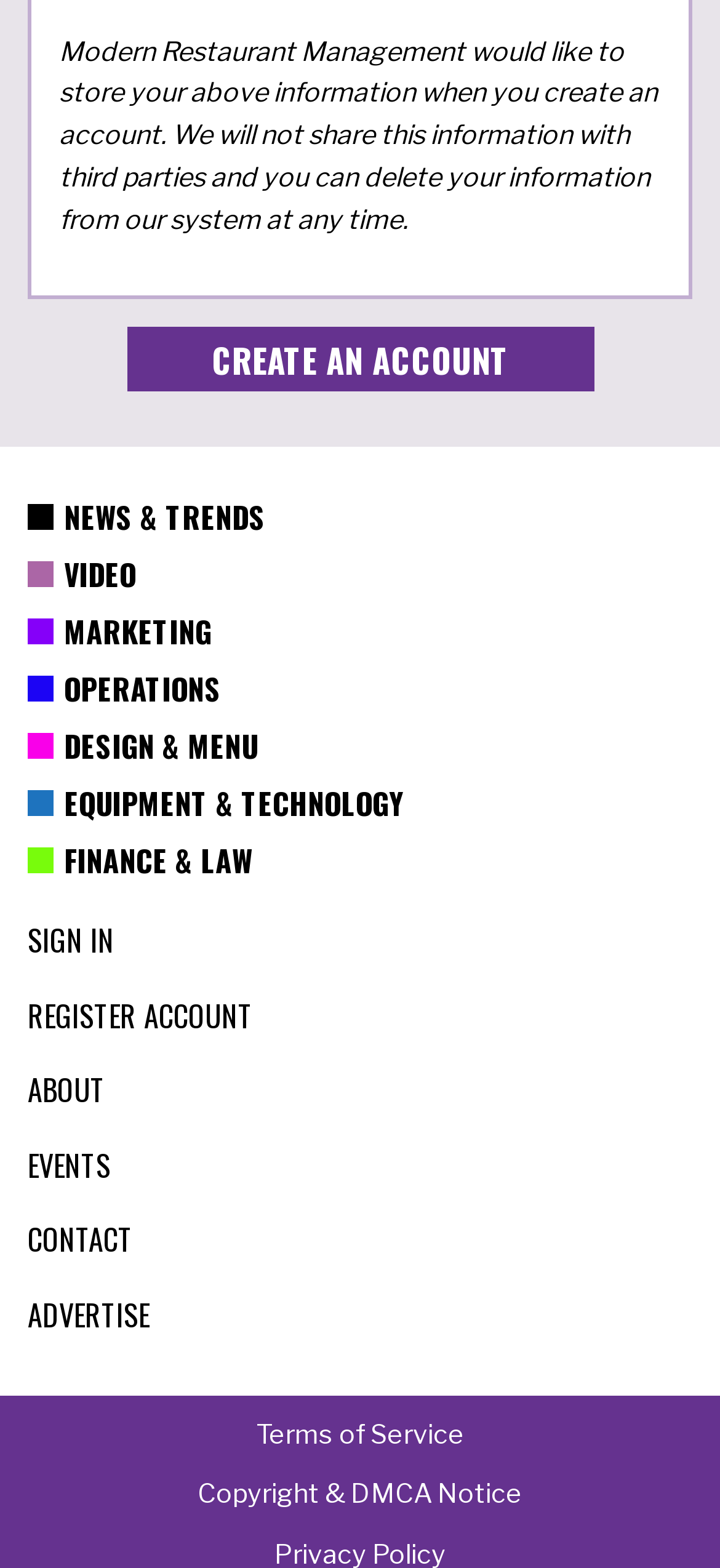Identify the bounding box for the UI element specified in this description: "Copyright & DMCA Notice". The coordinates must be four float numbers between 0 and 1, formatted as [left, top, right, bottom].

[0.274, 0.942, 0.726, 0.962]